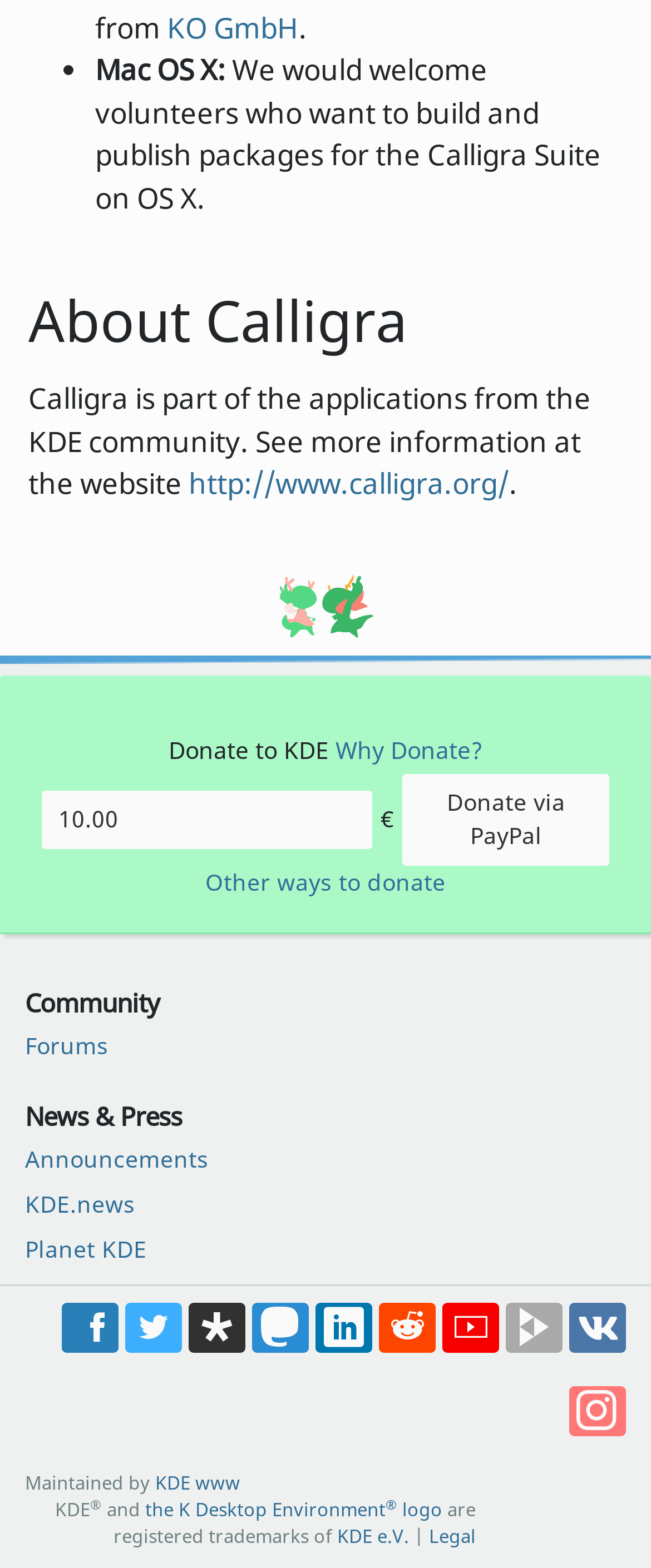Using the webpage screenshot, find the UI element described by the K Desktop Environment® logo. Provide the bounding box coordinates in the format (top-left x, top-left y, bottom-right x, bottom-right y), ensuring all values are floating point numbers between 0 and 1.

[0.223, 0.954, 0.679, 0.97]